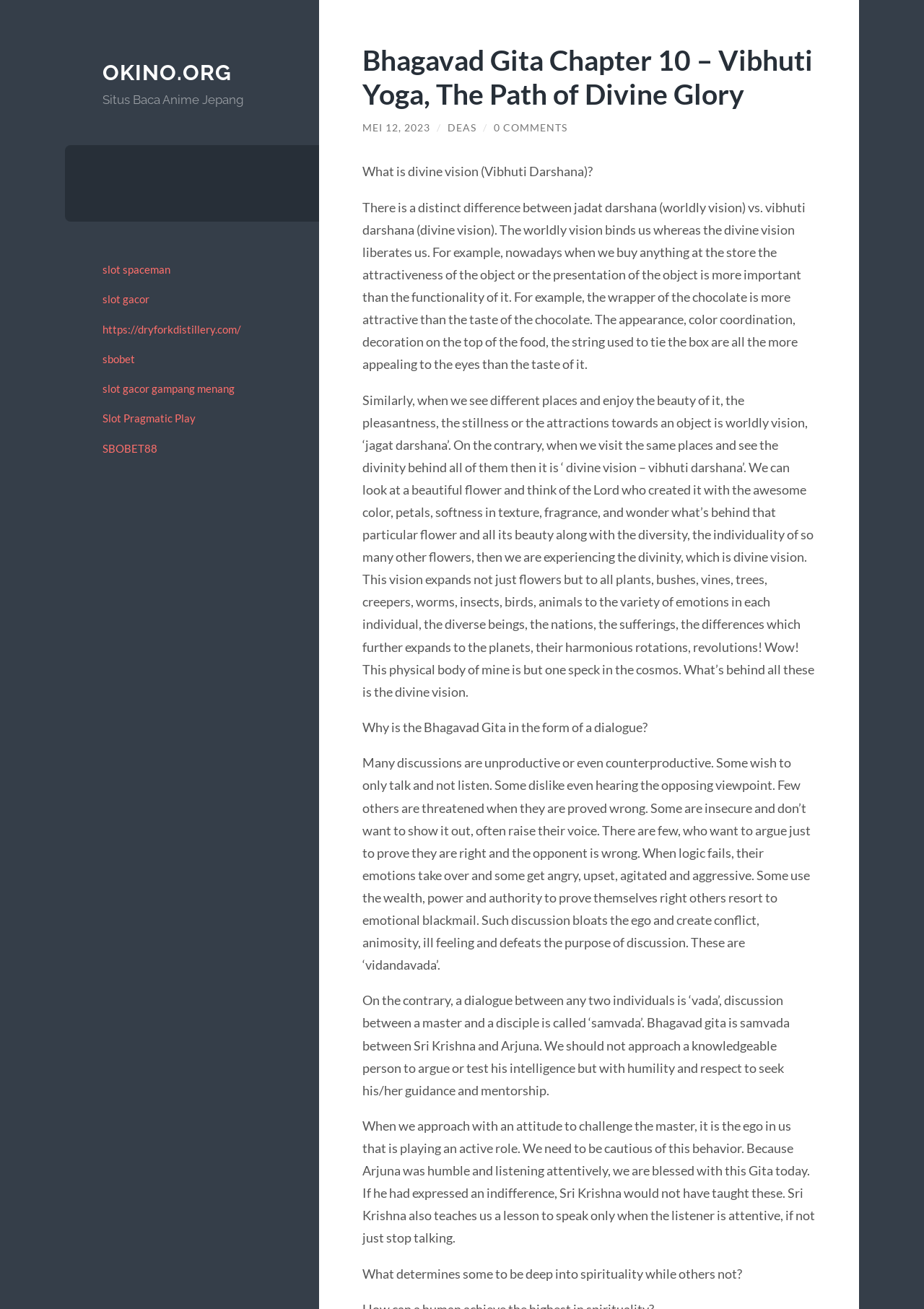Find the bounding box coordinates for the area that should be clicked to accomplish the instruction: "Read the article about Bhagavad Gita Chapter 10 – Vibhuti Yoga, The Path of Divine Glory".

[0.392, 0.033, 0.883, 0.085]